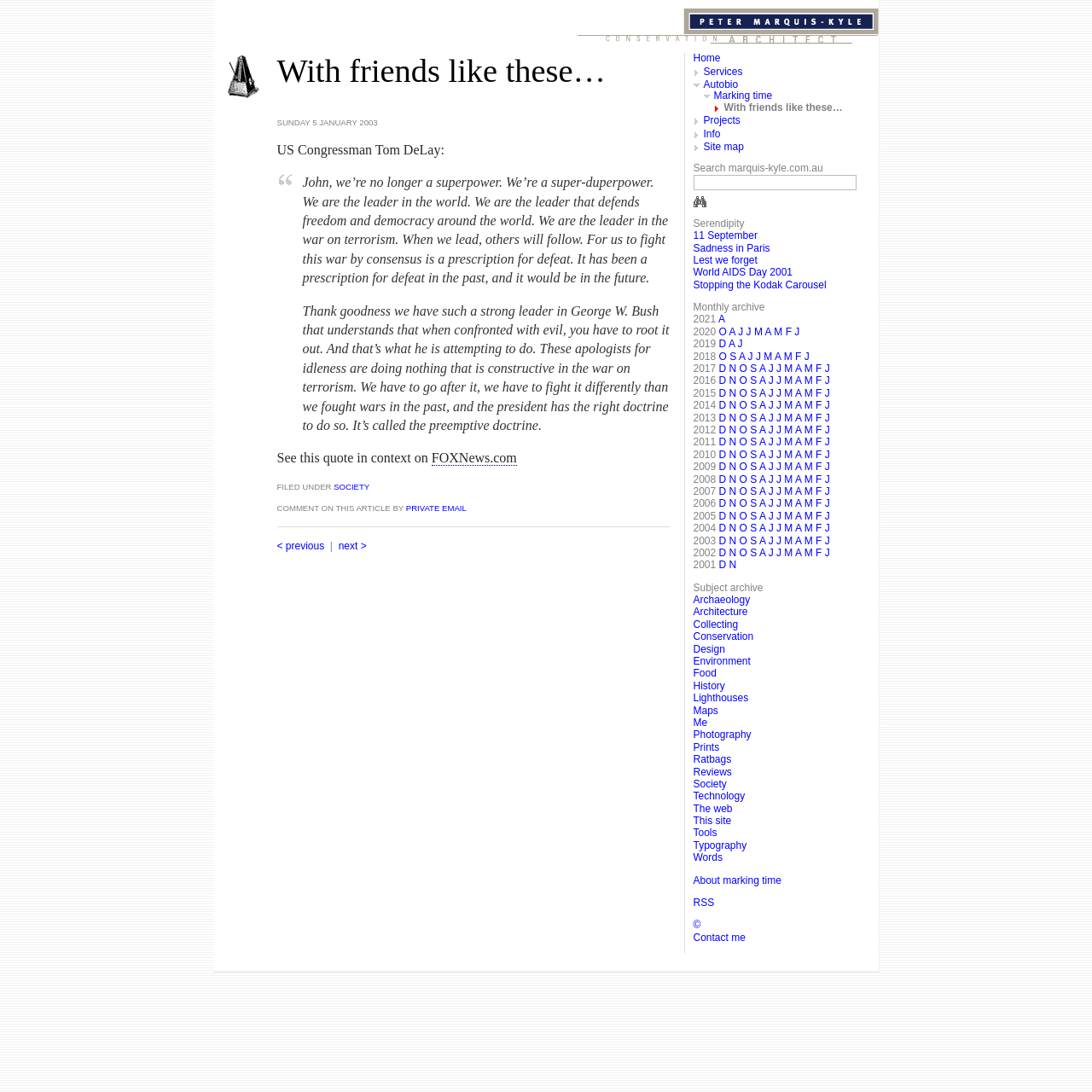Find the bounding box coordinates for the area you need to click to carry out the instruction: "View the previous article". The coordinates should be four float numbers between 0 and 1, indicated as [left, top, right, bottom].

[0.254, 0.495, 0.297, 0.506]